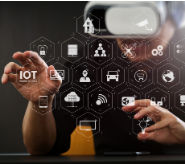Paint a vivid picture of the image with your description.

The image depicts a person wearing virtual reality (VR) goggles, engaging with a digital interface that showcases various icons related to the Internet of Things (IoT). The user appears to be interacting with a selection of hexagonal icons that represent smart devices and connected technologies, such as security cameras, smart home devices, and data networks. This scene illustrates the immersive experience of VR technology as it merges with IoT applications, highlighting the growing convergence of these transformative technologies in modern digital interactions. The focus on the user’s hands and the dynamic digital environment emphasizes the potential for innovative solutions in smart living and technology integration.